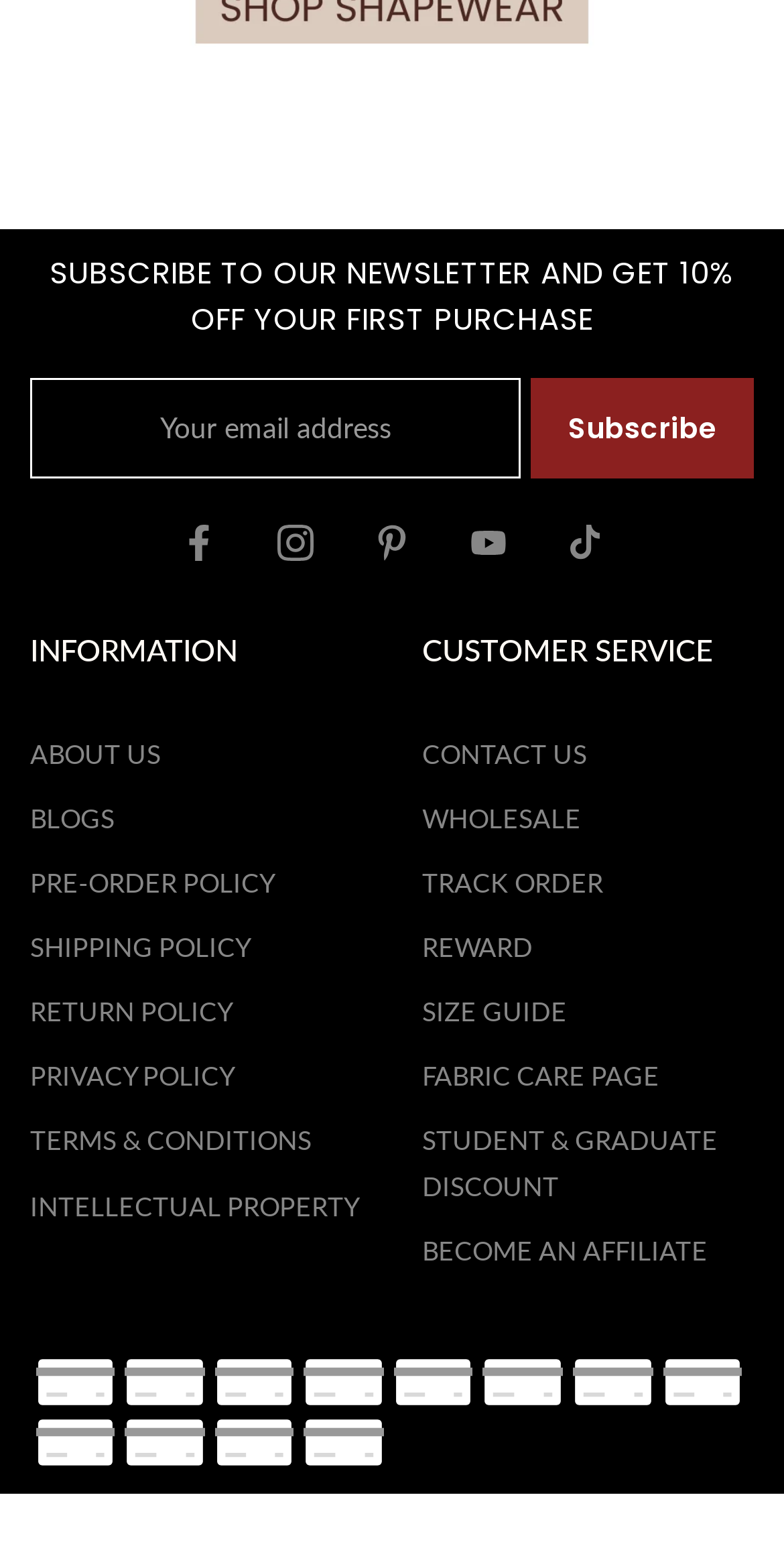Determine the bounding box coordinates for the clickable element to execute this instruction: "Read about us". Provide the coordinates as four float numbers between 0 and 1, i.e., [left, top, right, bottom].

[0.038, 0.478, 0.205, 0.499]